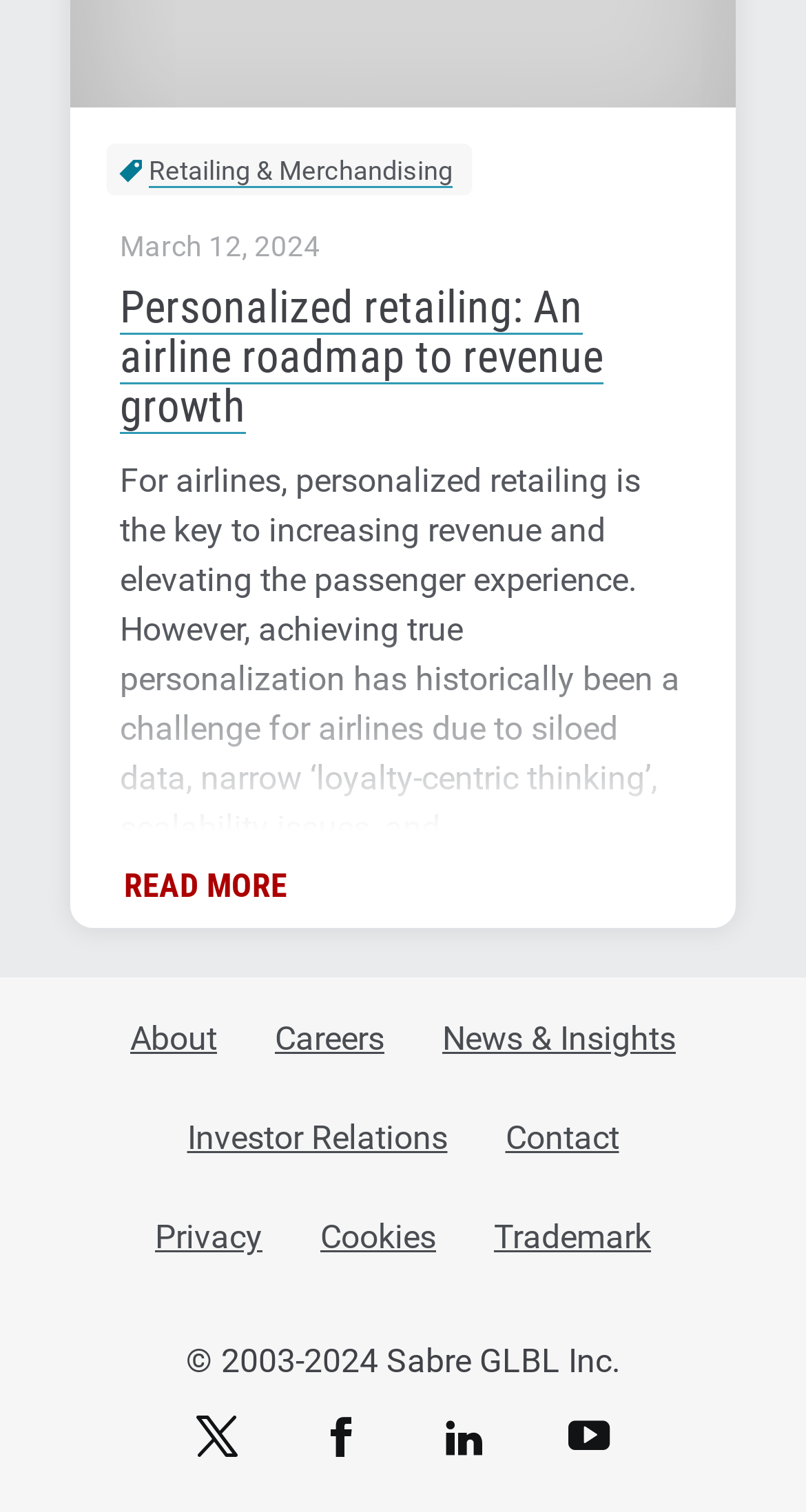Please provide the bounding box coordinates for the UI element as described: "Investor Relations". The coordinates must be four floats between 0 and 1, represented as [left, top, right, bottom].

[0.201, 0.737, 0.586, 0.803]